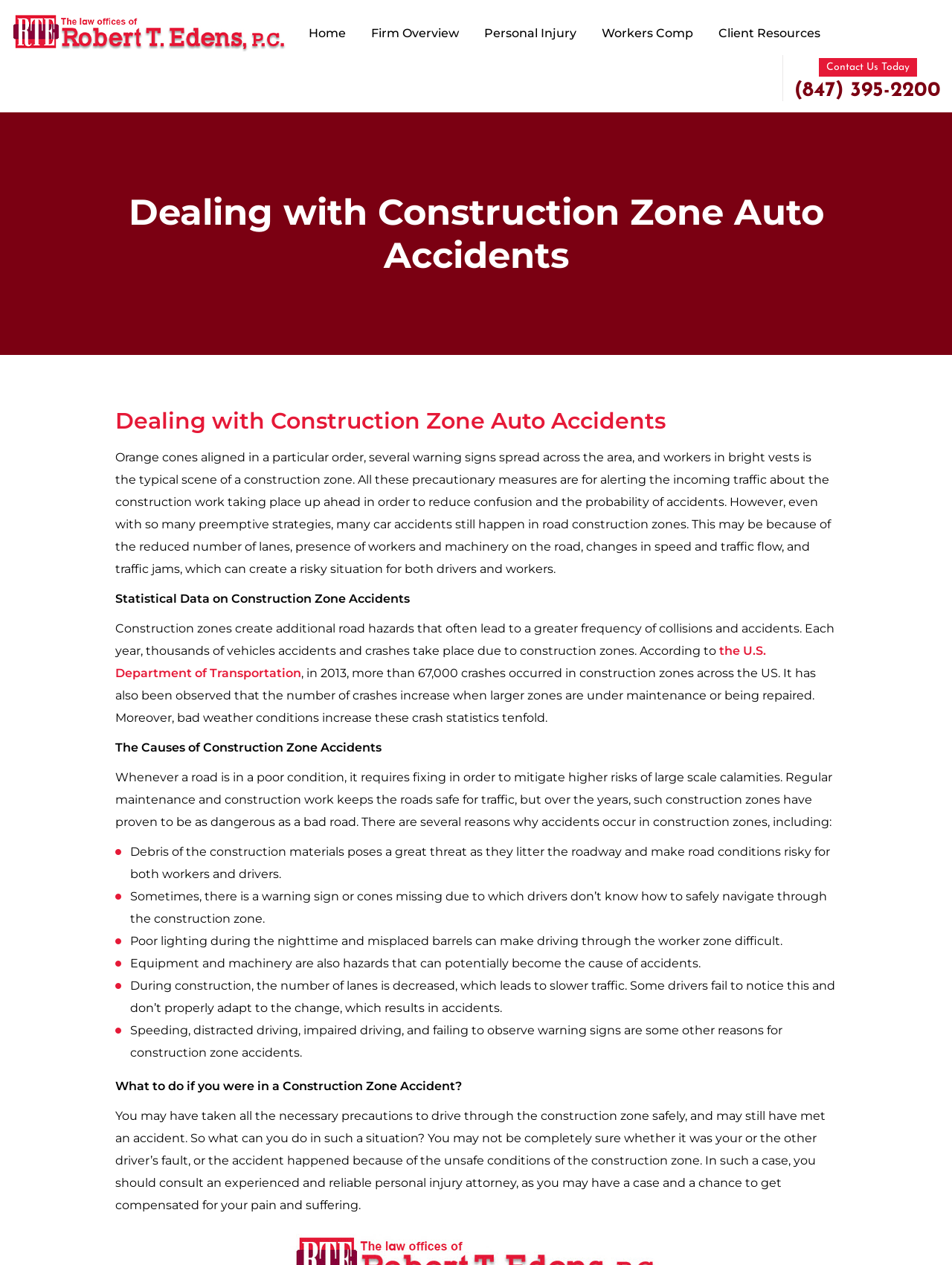Show the bounding box coordinates of the region that should be clicked to follow the instruction: "Click the 'the U.S. Department of Transportation' link."

[0.121, 0.509, 0.805, 0.538]